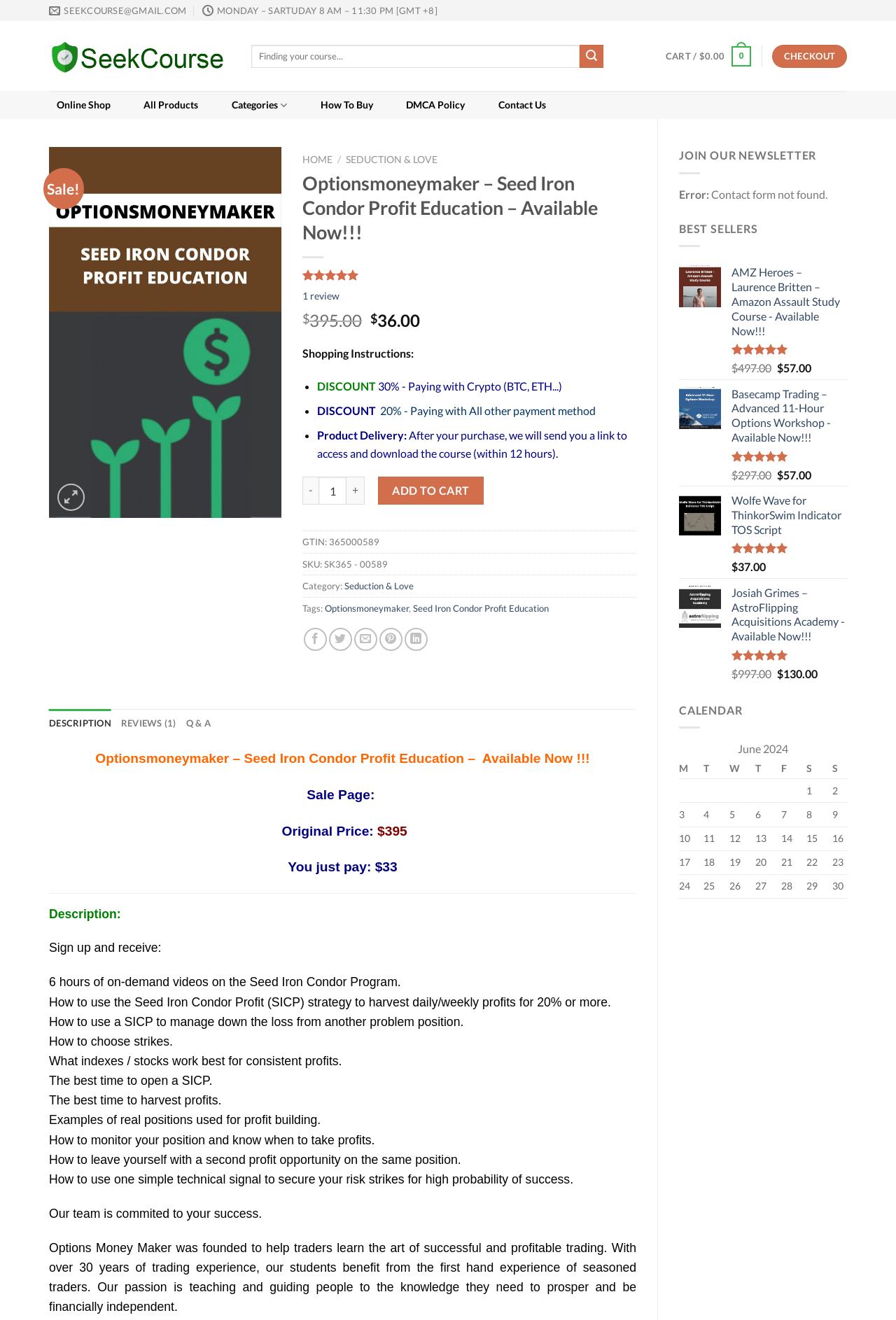Using the description "Add to cart", predict the bounding box of the relevant HTML element.

[0.422, 0.361, 0.54, 0.382]